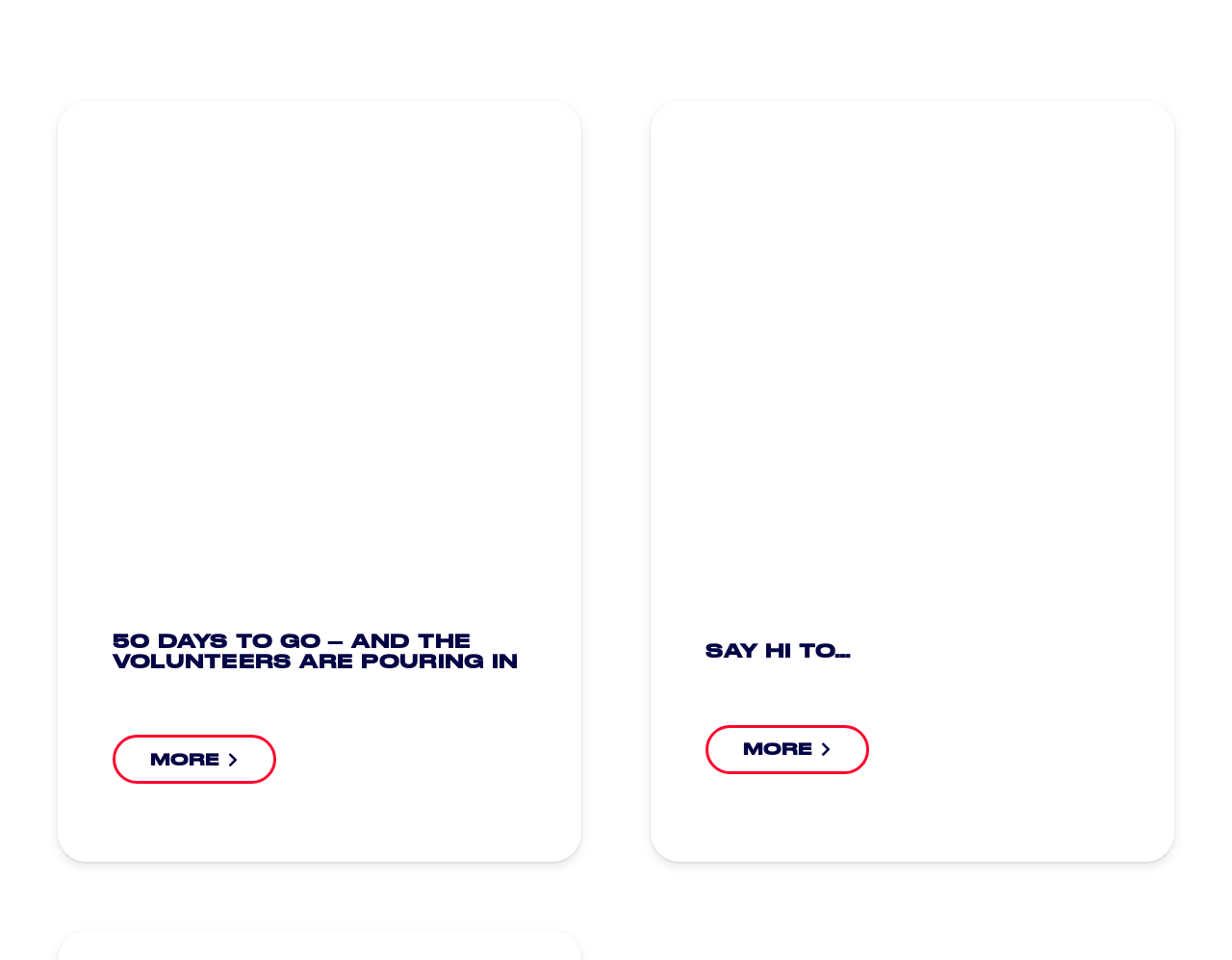What is the topic of the first article?
Answer the question with a detailed explanation, including all necessary information.

The first article has a heading '50 DAYS TO GO – AND THE VOLUNTEERS ARE POURING IN' and a link with the same text, indicating that the topic of the article is related to volunteers.